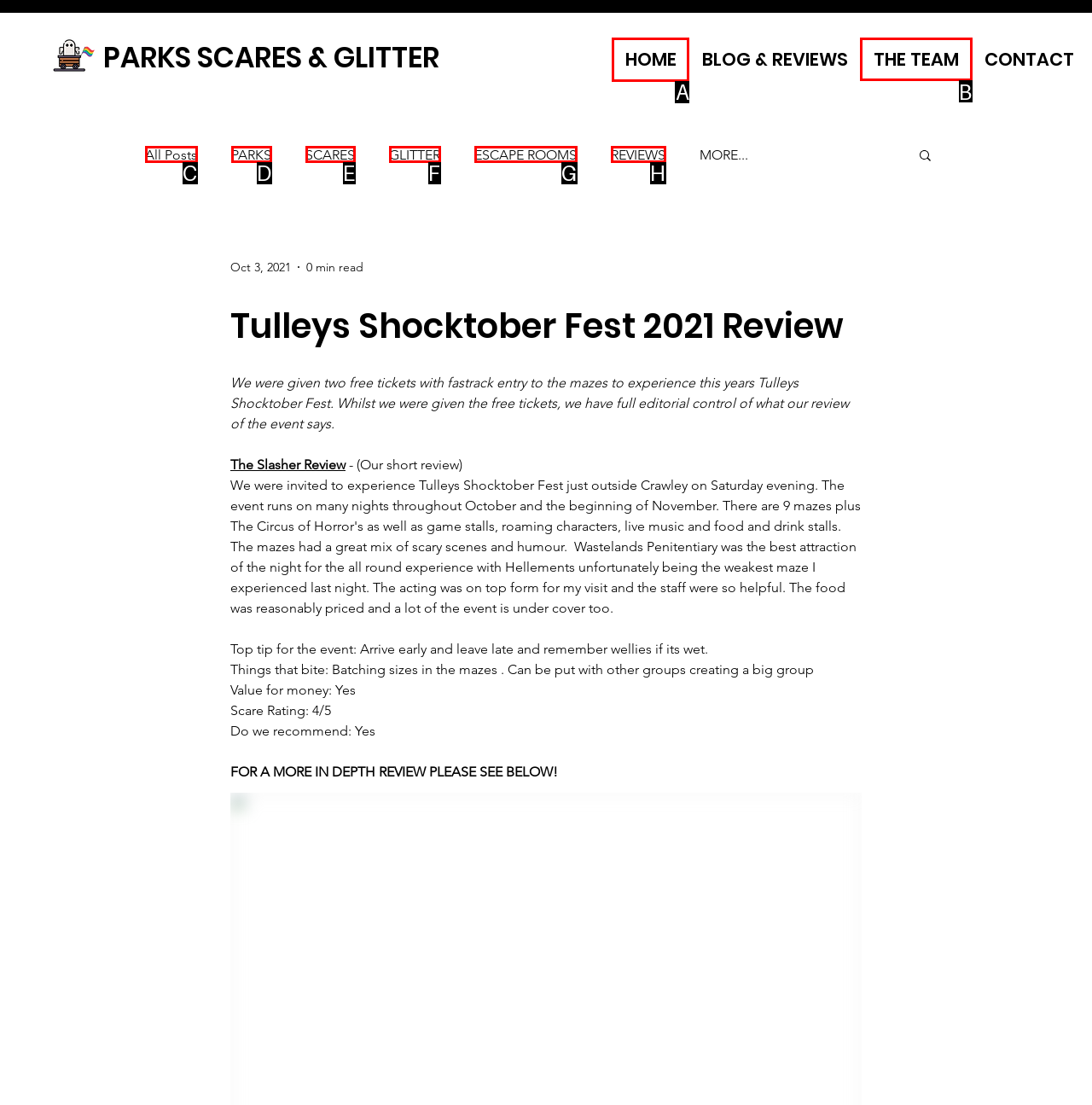Select the option I need to click to accomplish this task: Explore 'THE TEAM'
Provide the letter of the selected choice from the given options.

B